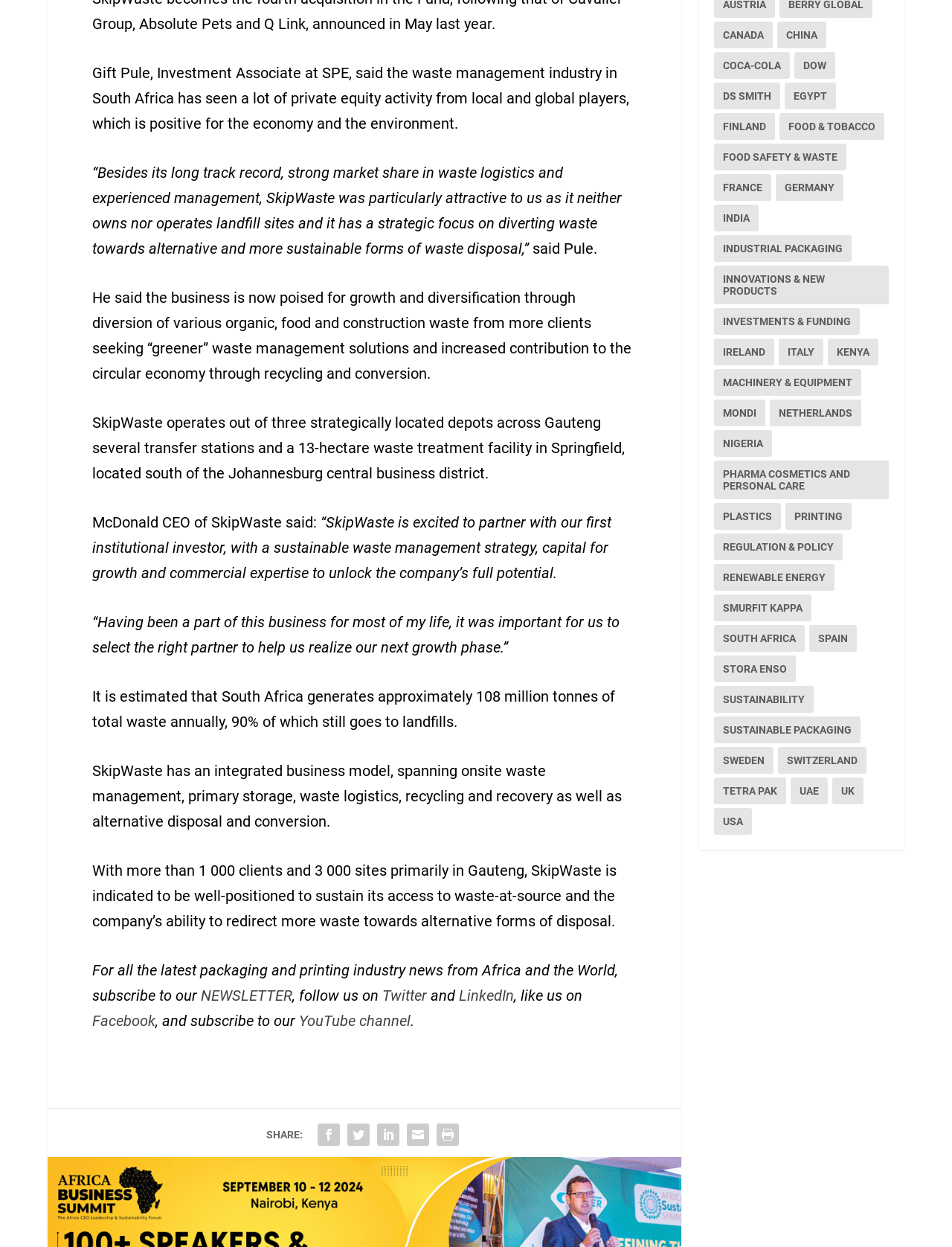Could you provide the bounding box coordinates for the portion of the screen to click to complete this instruction: "Share on Facebook"?

[0.097, 0.79, 0.163, 0.804]